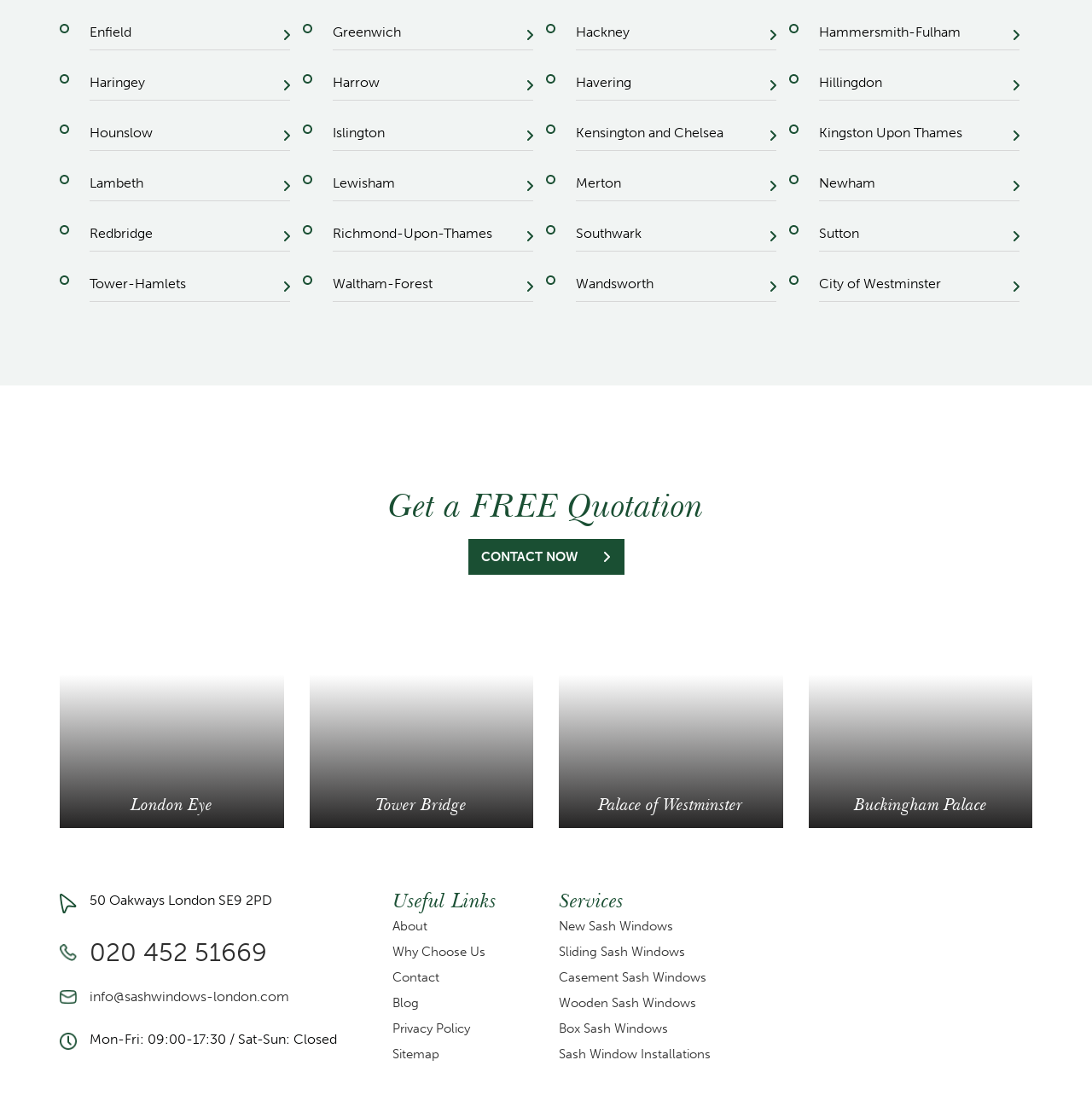Using the description: "Palace of Westminster", identify the bounding box of the corresponding UI element in the screenshot.

[0.512, 0.603, 0.717, 0.74]